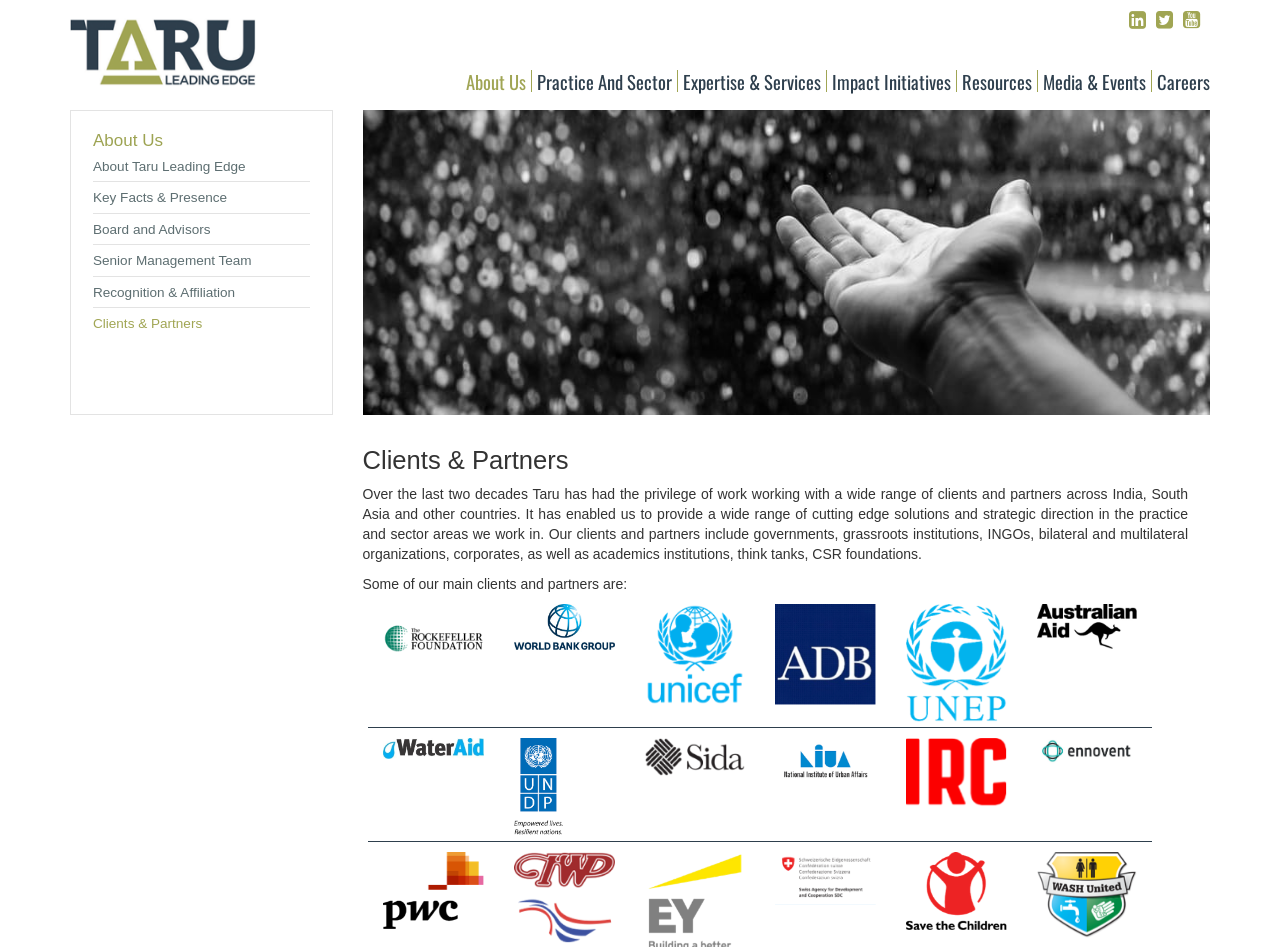From the element description: "About Us", extract the bounding box coordinates of the UI element. The coordinates should be expressed as four float numbers between 0 and 1, in the order [left, top, right, bottom].

[0.36, 0.074, 0.415, 0.097]